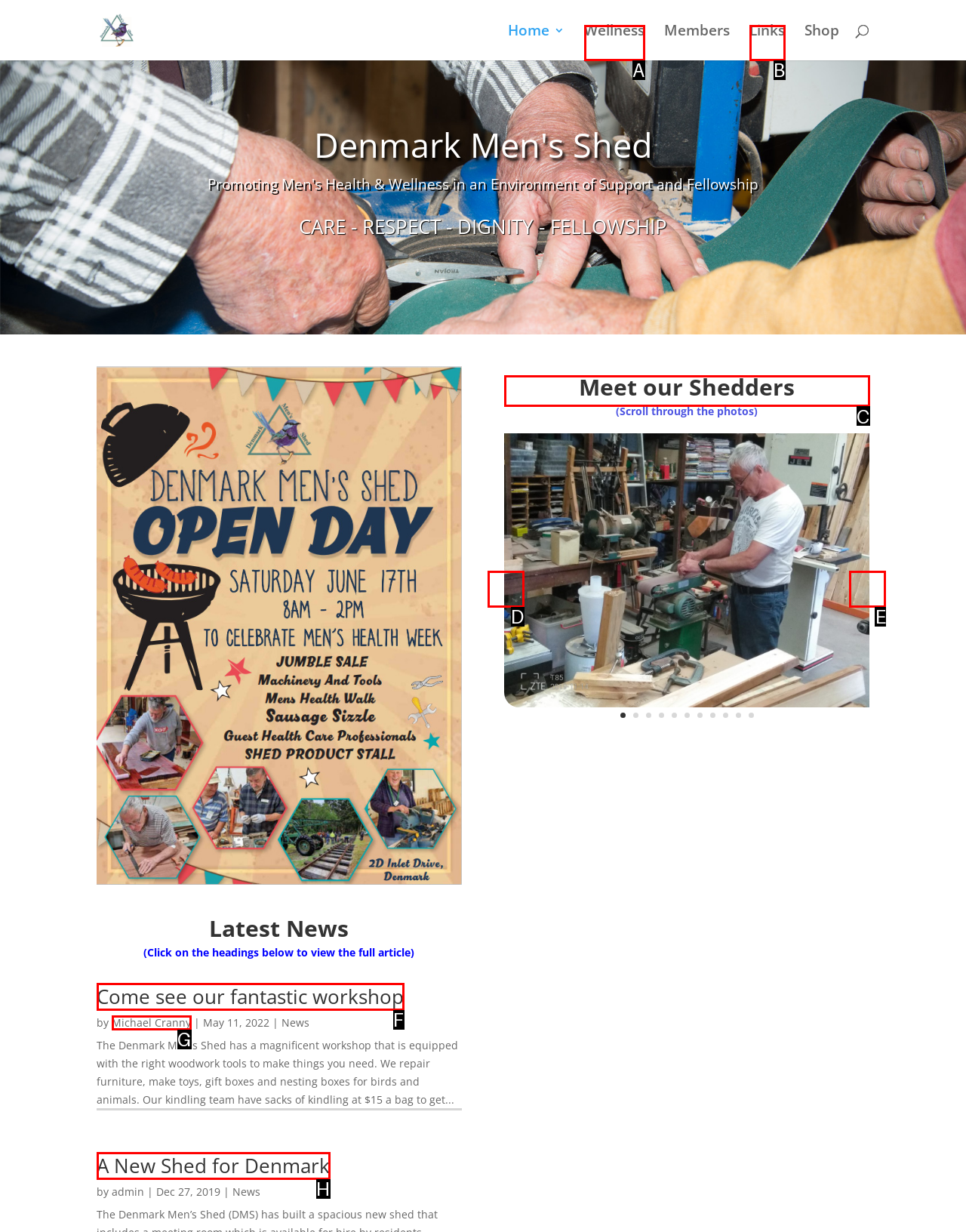Look at the highlighted elements in the screenshot and tell me which letter corresponds to the task: Go to Whistler page.

None